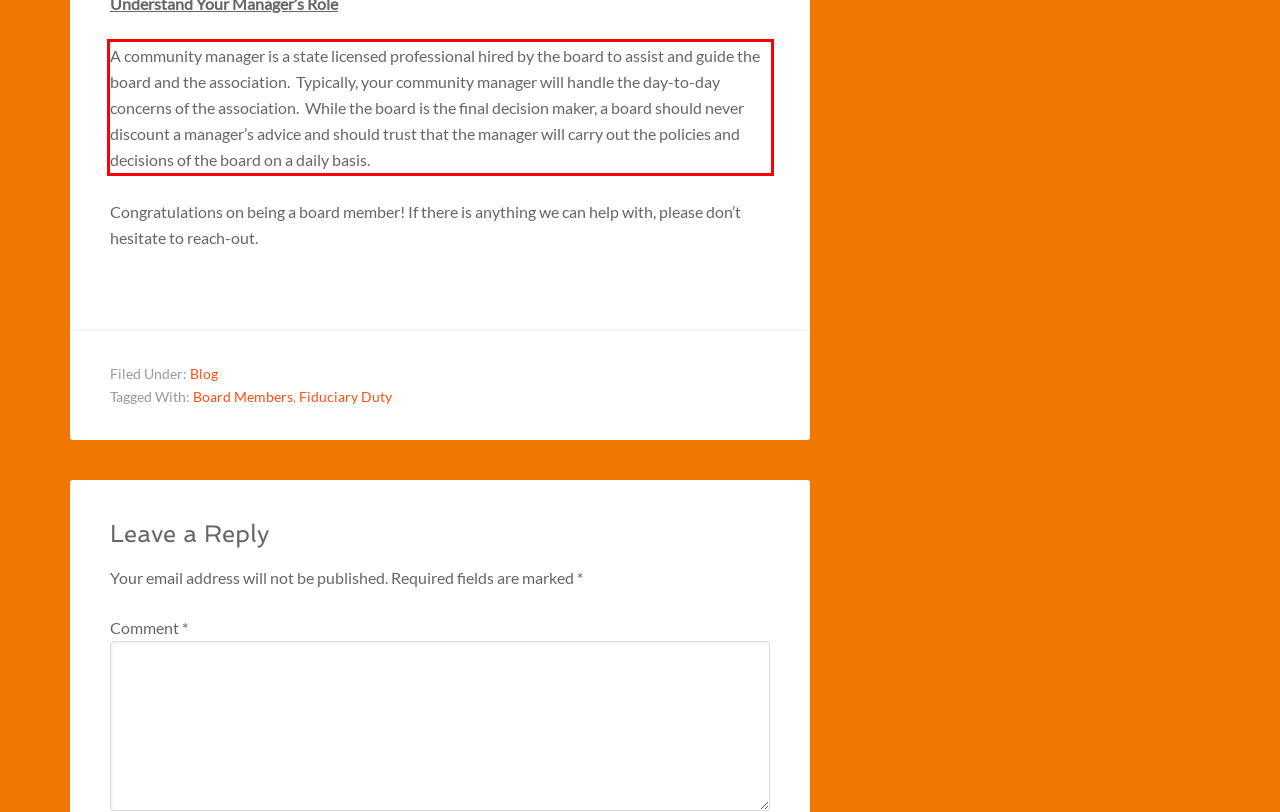Using OCR, extract the text content found within the red bounding box in the given webpage screenshot.

A community manager is a state licensed professional hired by the board to assist and guide the board and the association. Typically, your community manager will handle the day-to-day concerns of the association. While the board is the final decision maker, a board should never discount a manager’s advice and should trust that the manager will carry out the policies and decisions of the board on a daily basis.